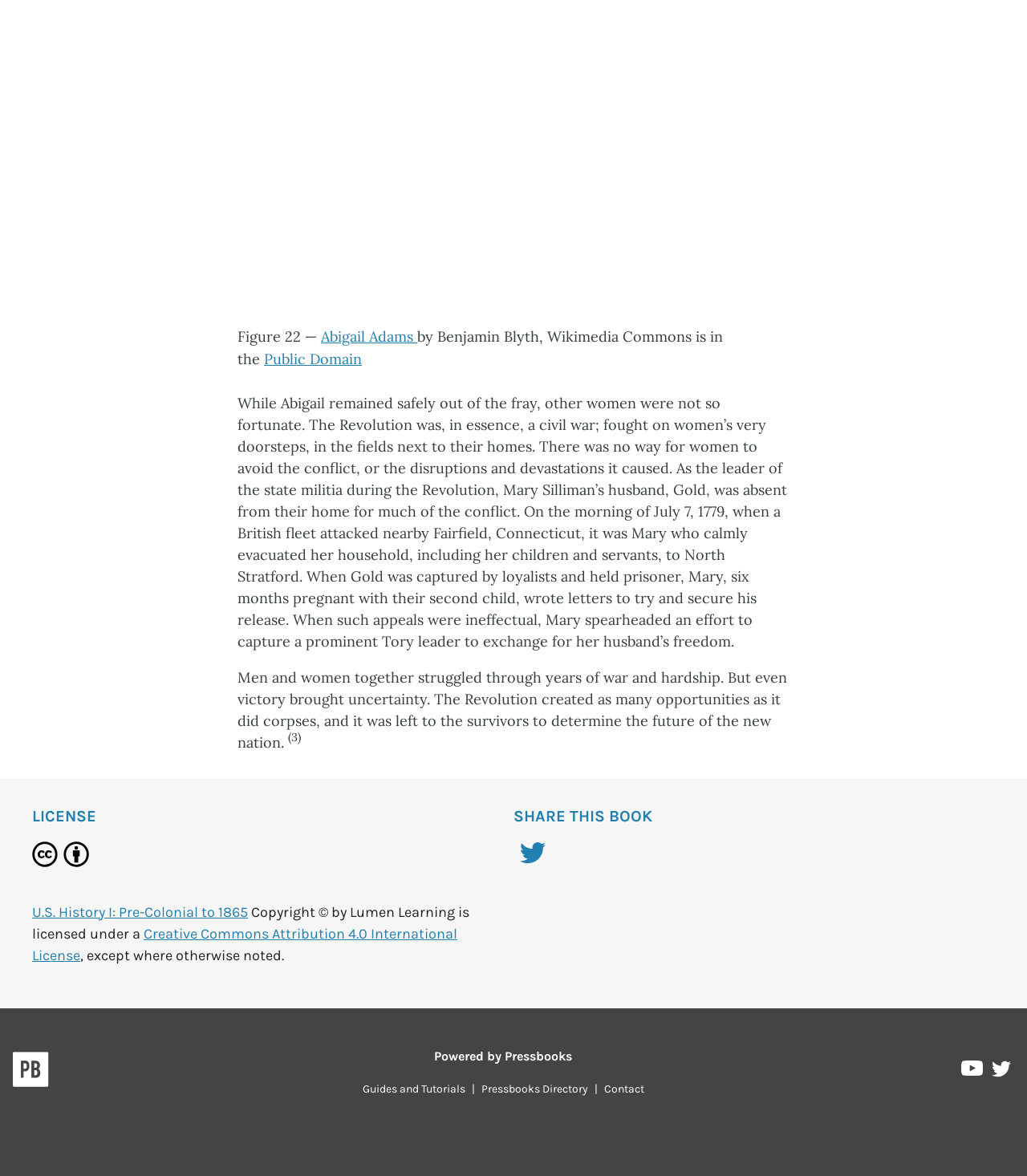Please determine the bounding box coordinates of the element to click on in order to accomplish the following task: "Read about Abigail Adams". Ensure the coordinates are four float numbers ranging from 0 to 1, i.e., [left, top, right, bottom].

[0.312, 0.278, 0.406, 0.294]